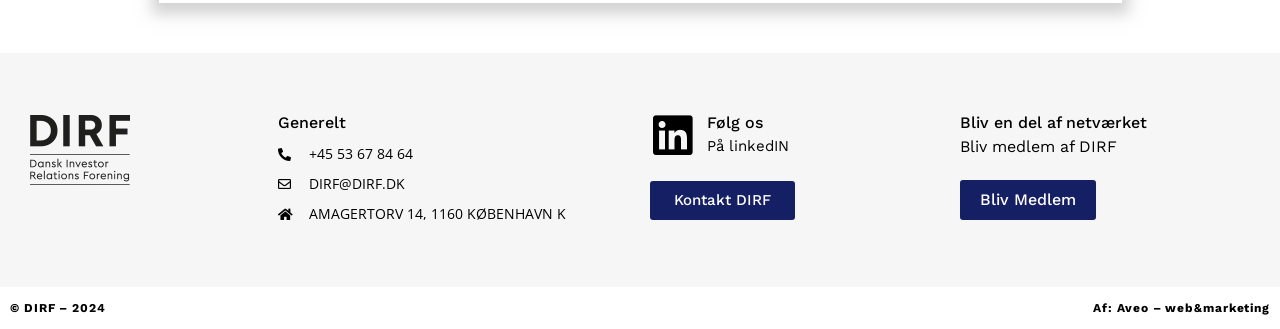Provide a one-word or short-phrase response to the question:
How many ways can you contact DIRF?

Three